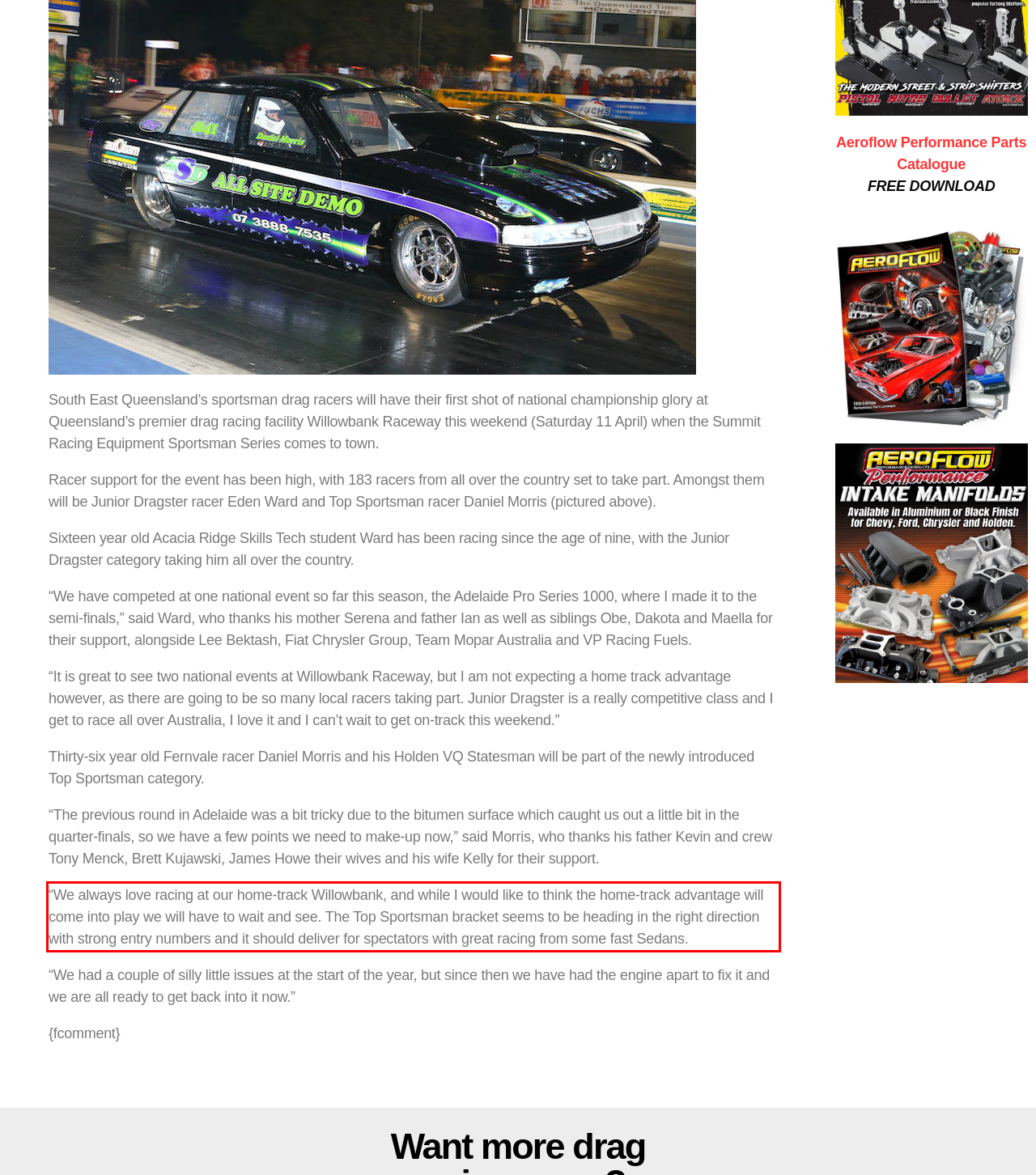With the given screenshot of a webpage, locate the red rectangle bounding box and extract the text content using OCR.

“We always love racing at our home-track Willowbank, and while I would like to think the home-track advantage will come into play we will have to wait and see. The Top Sportsman bracket seems to be heading in the right direction with strong entry numbers and it should deliver for spectators with great racing from some fast Sedans.